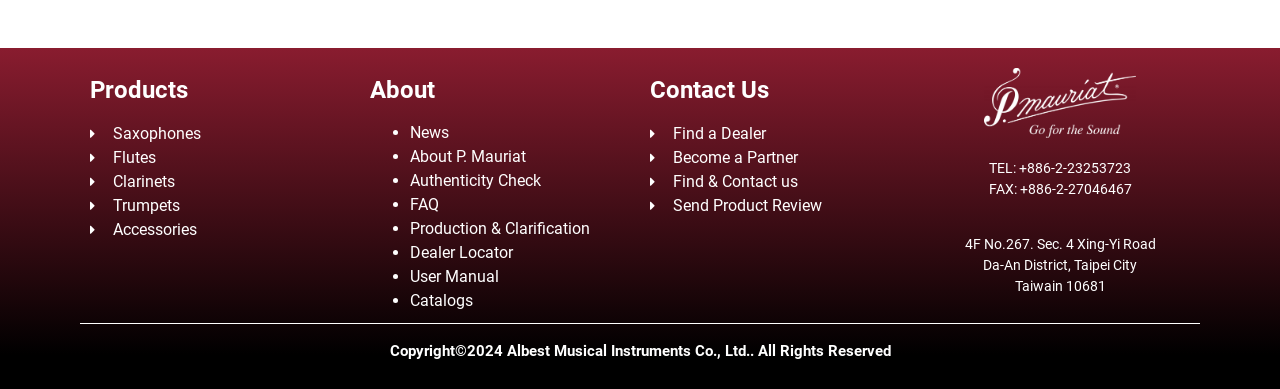Identify the bounding box coordinates of the area that should be clicked in order to complete the given instruction: "Go to Contact Us". The bounding box coordinates should be four float numbers between 0 and 1, i.e., [left, top, right, bottom].

[0.508, 0.2, 0.711, 0.262]